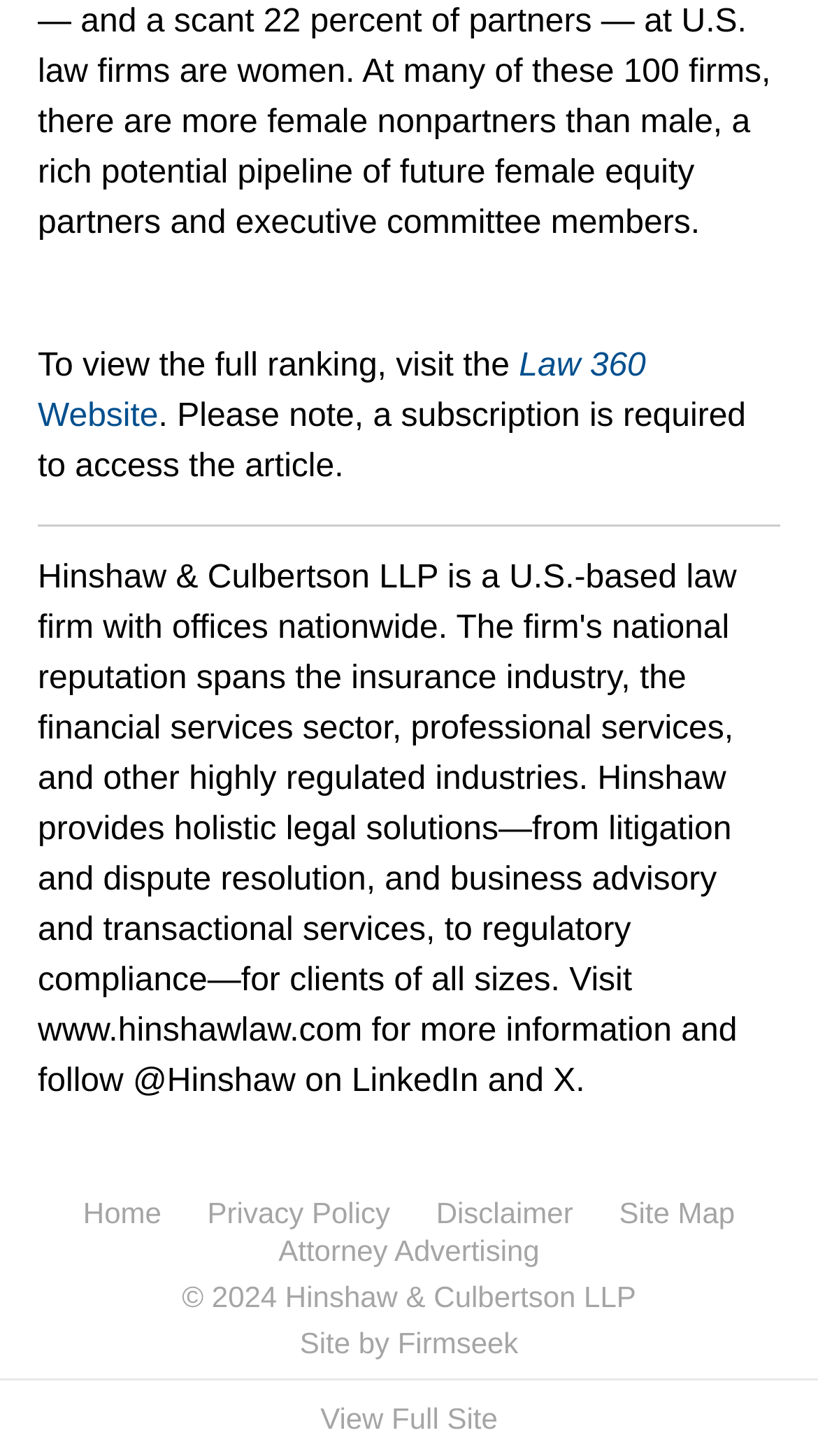Please determine the bounding box coordinates of the section I need to click to accomplish this instruction: "go to Site Map".

[0.757, 0.82, 0.898, 0.846]